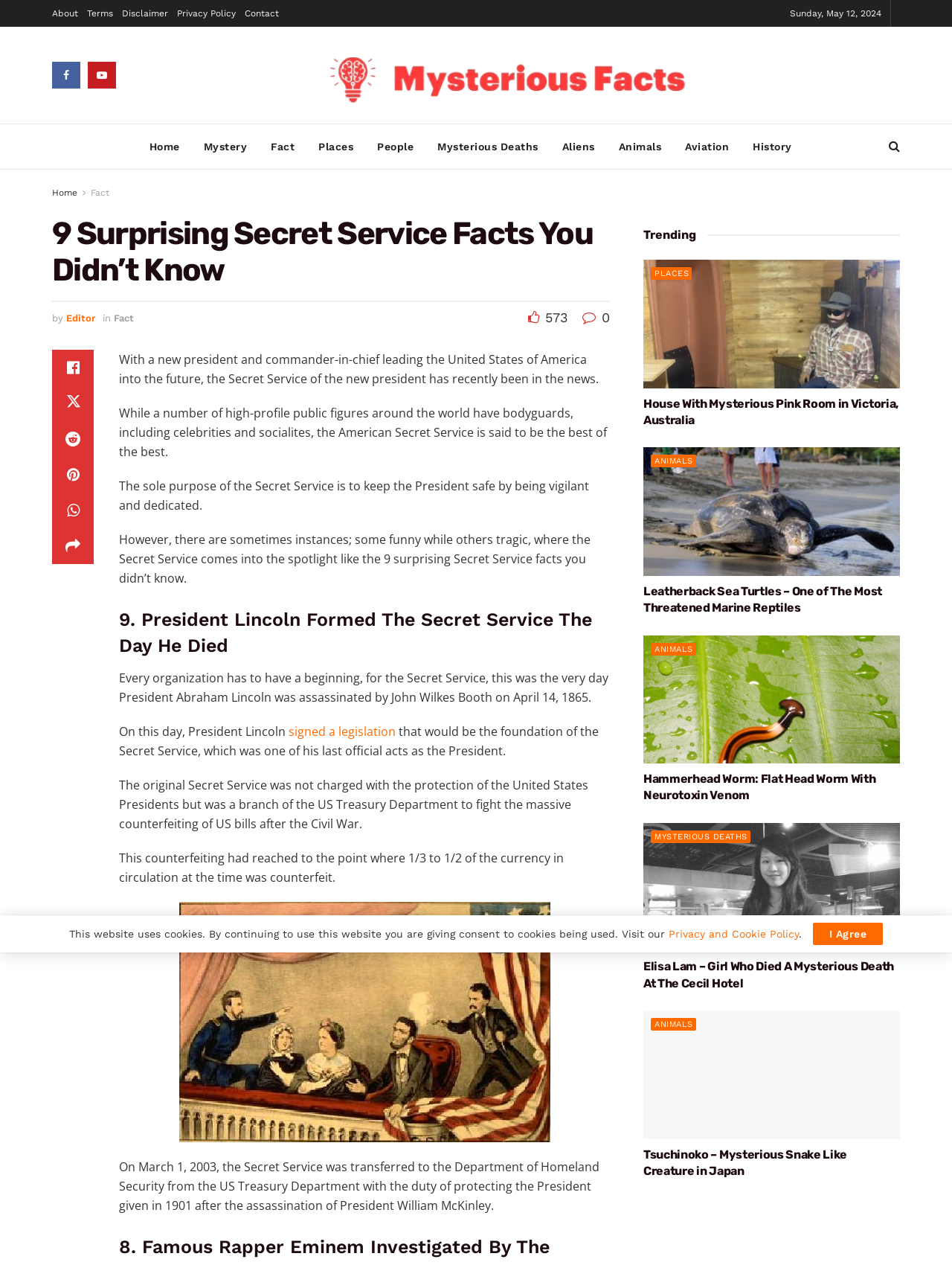Based on the visual content of the image, answer the question thoroughly: What is the purpose of the Secret Service?

I found the text 'The sole purpose of the Secret Service is to keep the President safe by being vigilant and dedicated.' in a static text element with bounding box coordinates [0.125, 0.378, 0.619, 0.406]. This text explains the purpose of the Secret Service.